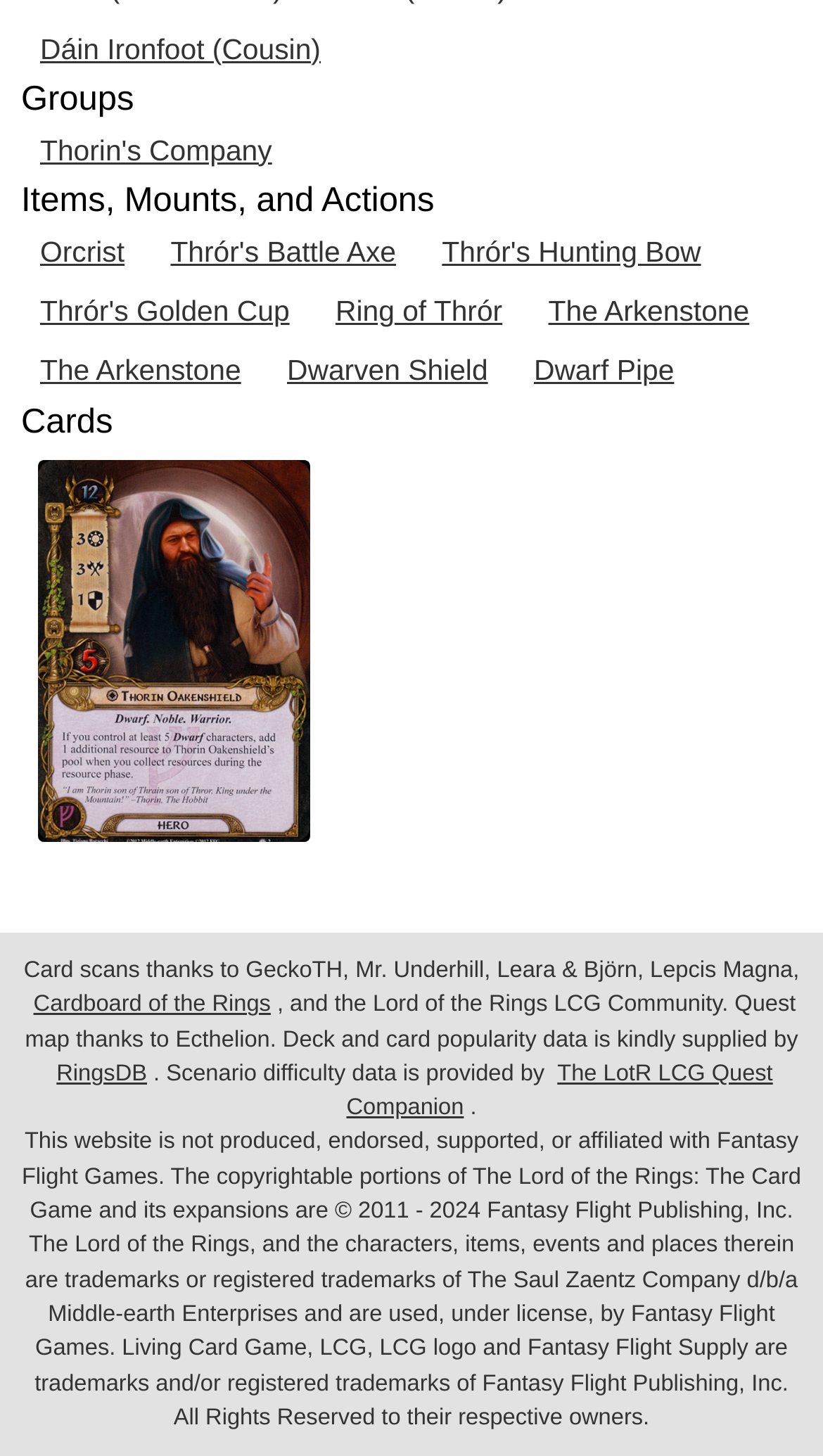What is the name of the first link under 'Groups'?
Please provide a single word or phrase as the answer based on the screenshot.

Thorin's Company